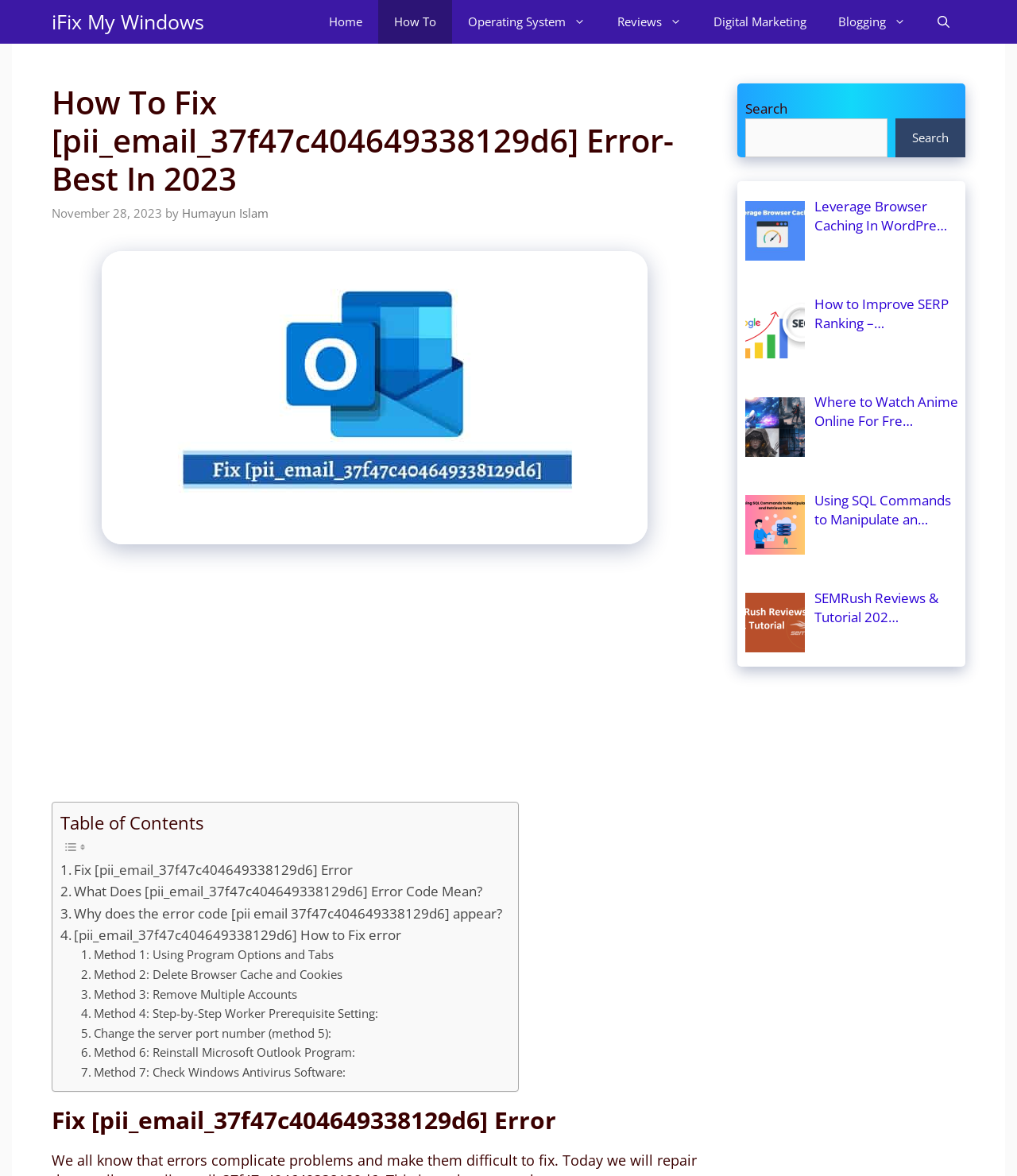Can you pinpoint the bounding box coordinates for the clickable element required for this instruction: "Click on the 'Method 1: Using Program Options and Tabs' link"? The coordinates should be four float numbers between 0 and 1, i.e., [left, top, right, bottom].

[0.079, 0.804, 0.328, 0.821]